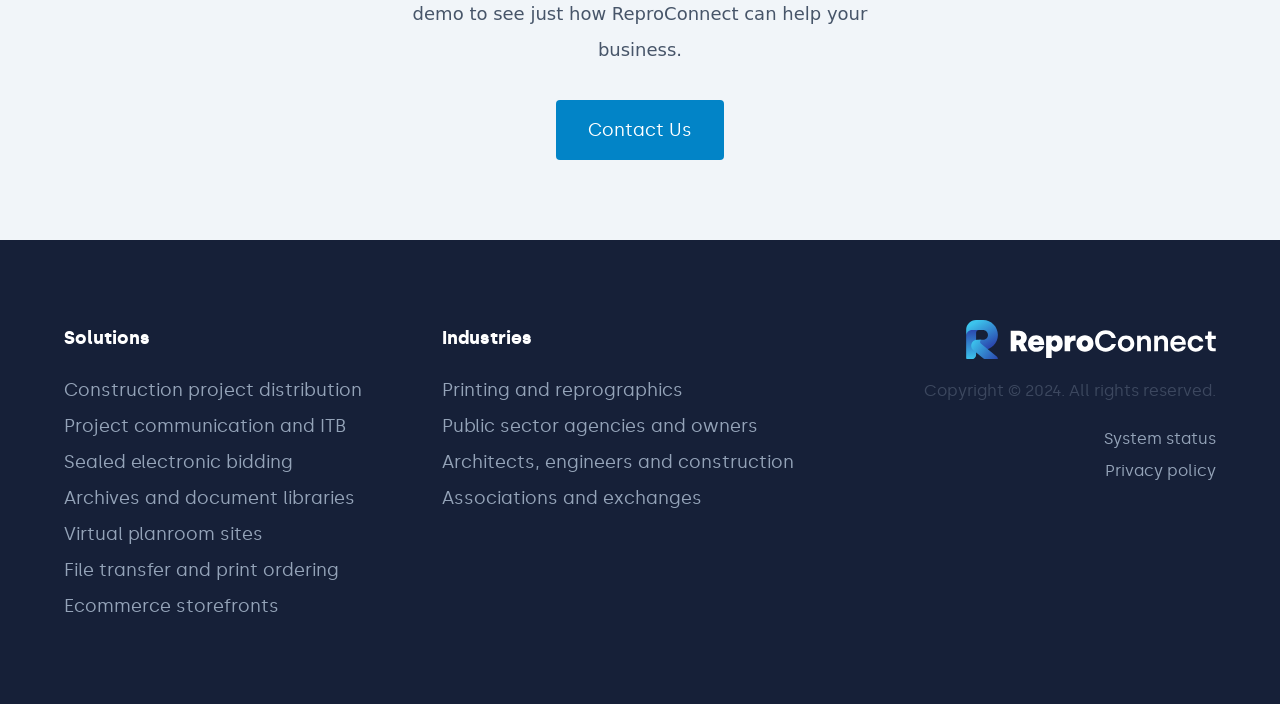Highlight the bounding box coordinates of the region I should click on to meet the following instruction: "Read Privacy policy".

[0.863, 0.647, 0.95, 0.692]